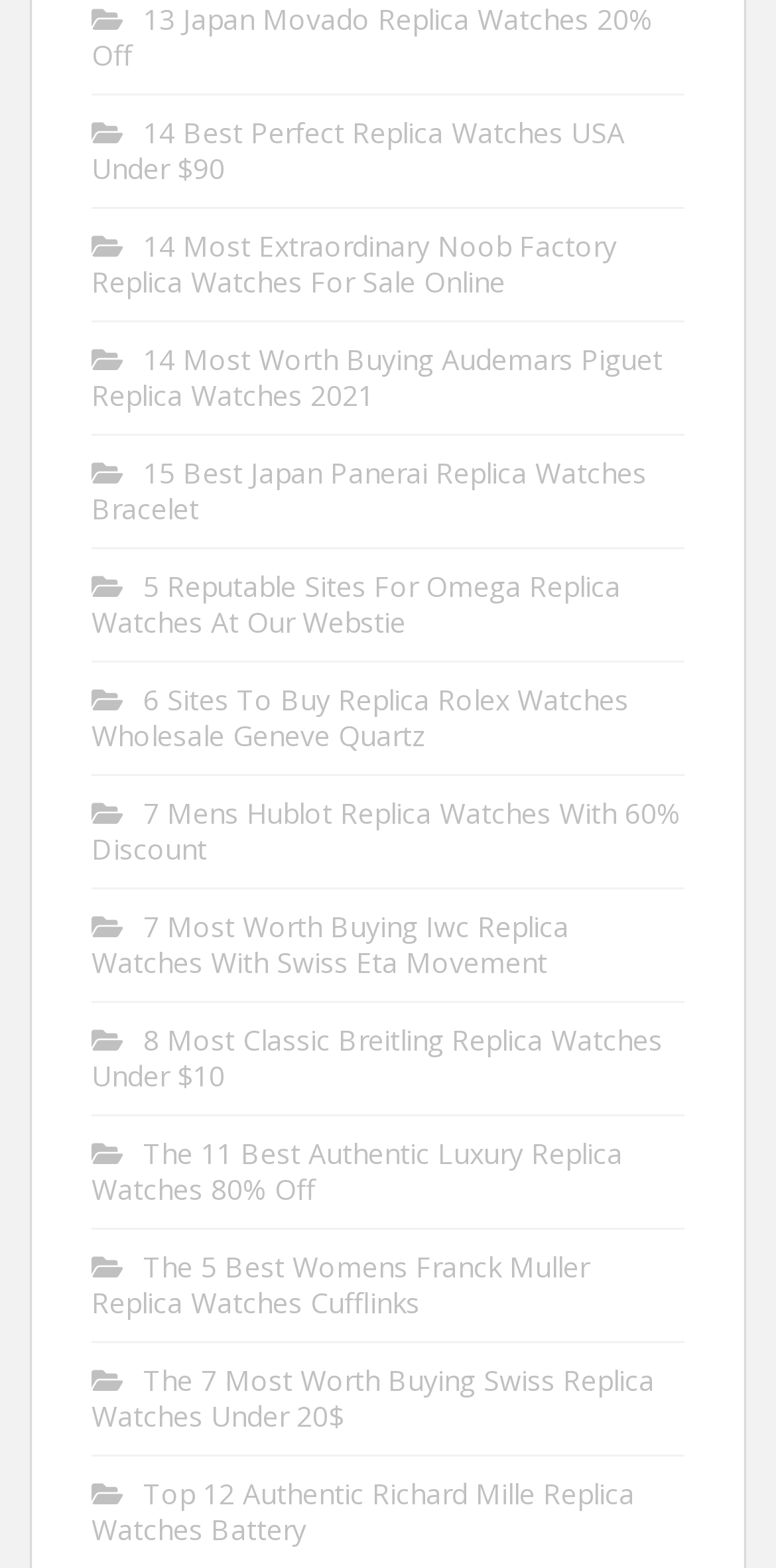Determine the bounding box coordinates of the clickable region to execute the instruction: "Explore 7 Mens Hublot Replica Watches With 60% Discount". The coordinates should be four float numbers between 0 and 1, denoted as [left, top, right, bottom].

[0.118, 0.506, 0.877, 0.553]